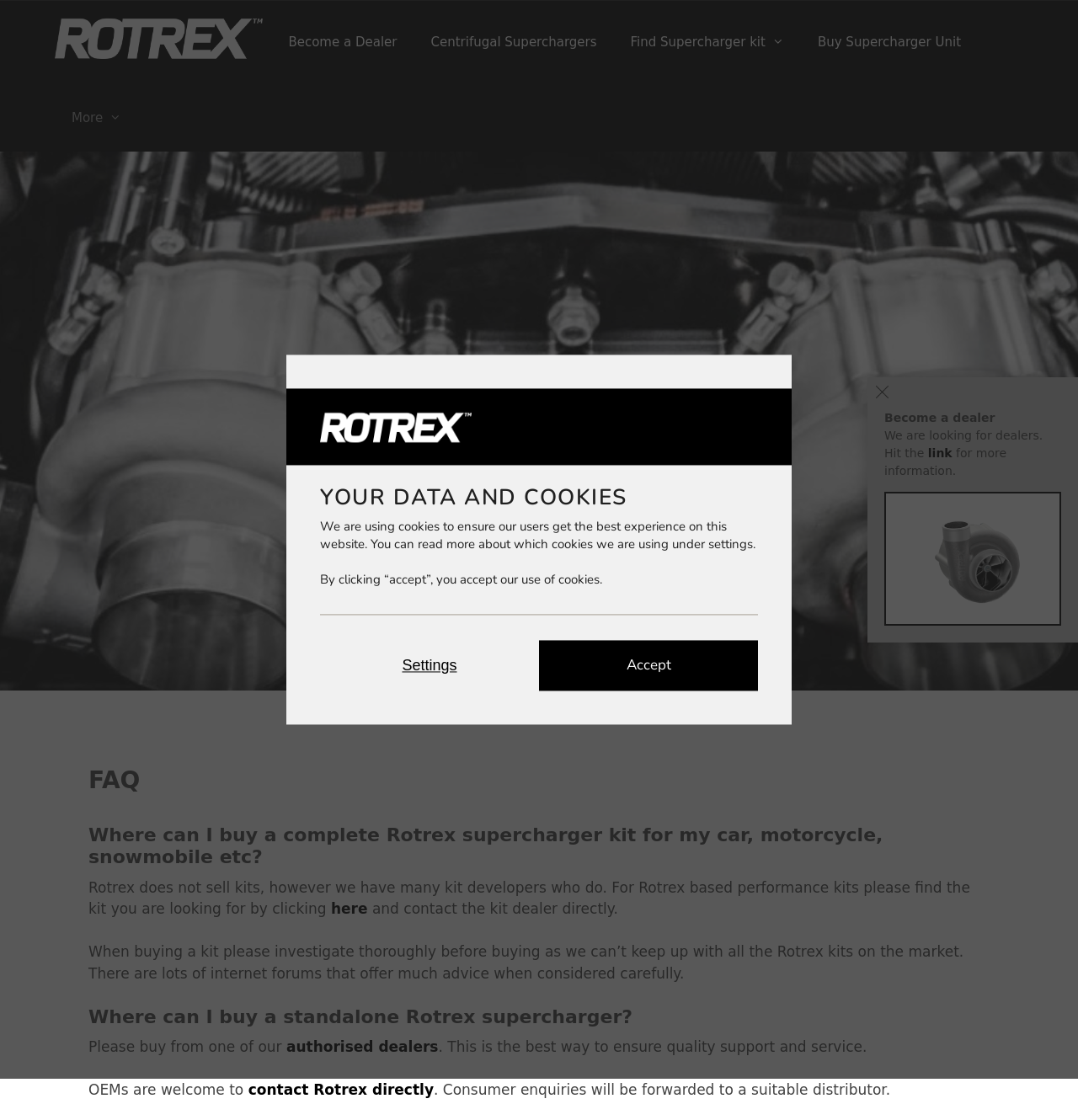Specify the bounding box coordinates of the area to click in order to follow the given instruction: "Click on the here link."

[0.307, 0.804, 0.341, 0.819]